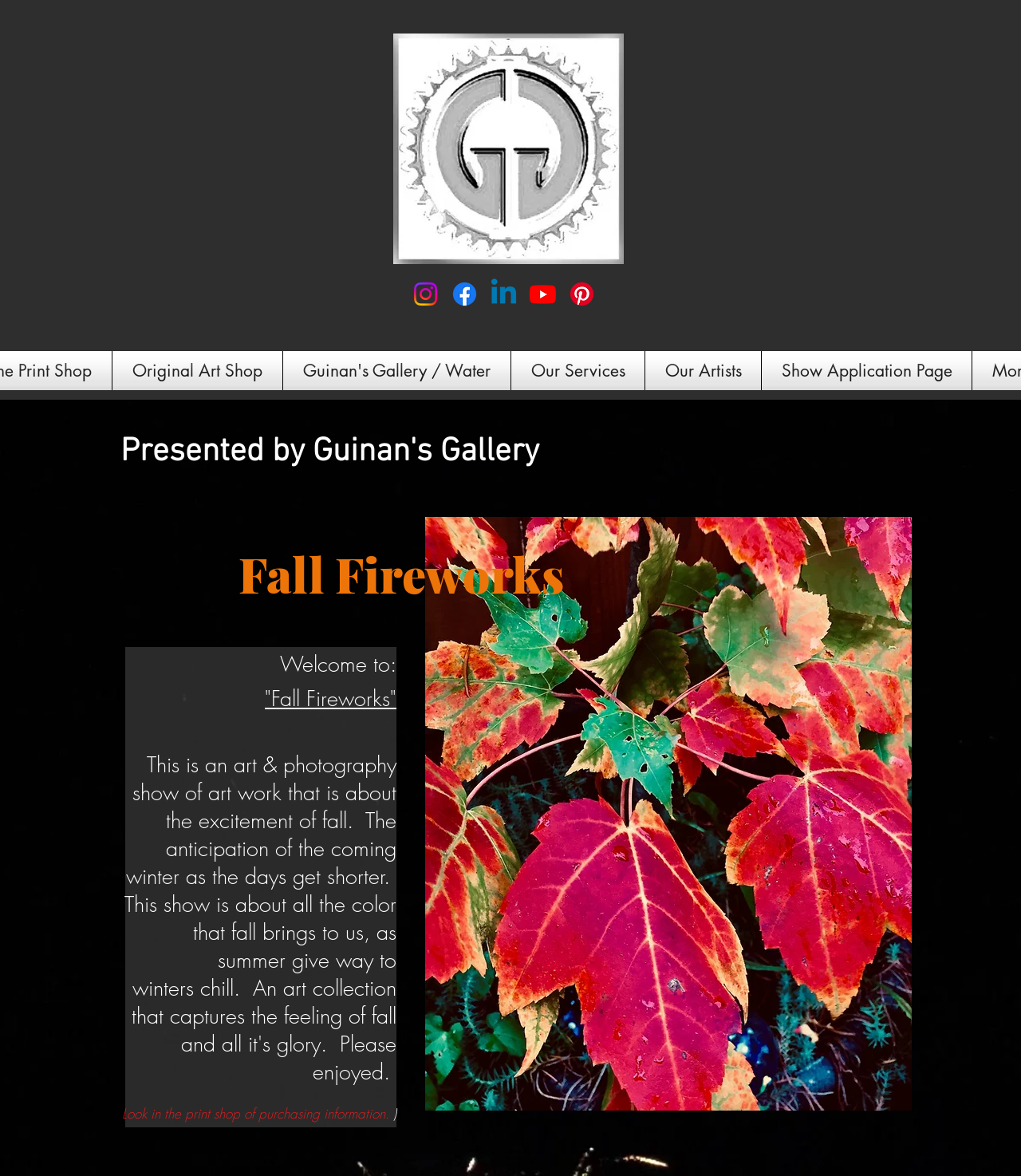Find the bounding box coordinates for the element that must be clicked to complete the instruction: "Visit Pinterest page". The coordinates should be four float numbers between 0 and 1, indicated as [left, top, right, bottom].

[0.555, 0.237, 0.585, 0.263]